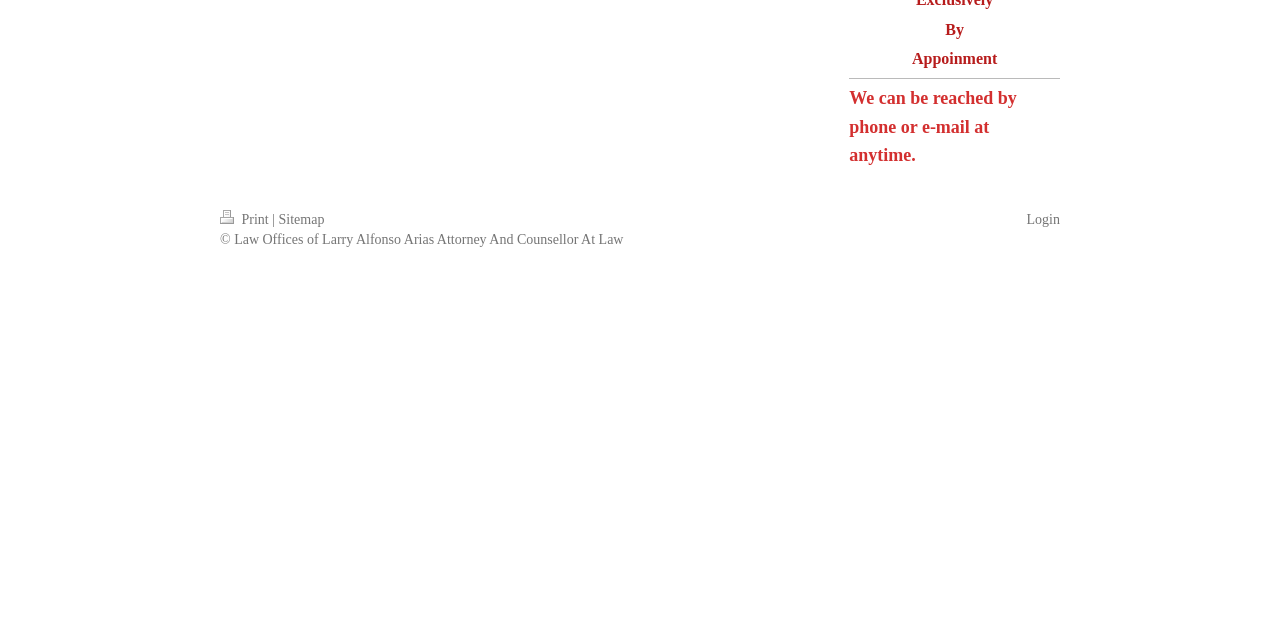Using the given element description, provide the bounding box coordinates (top-left x, top-left y, bottom-right x, bottom-right y) for the corresponding UI element in the screenshot: Login

[0.802, 0.332, 0.828, 0.355]